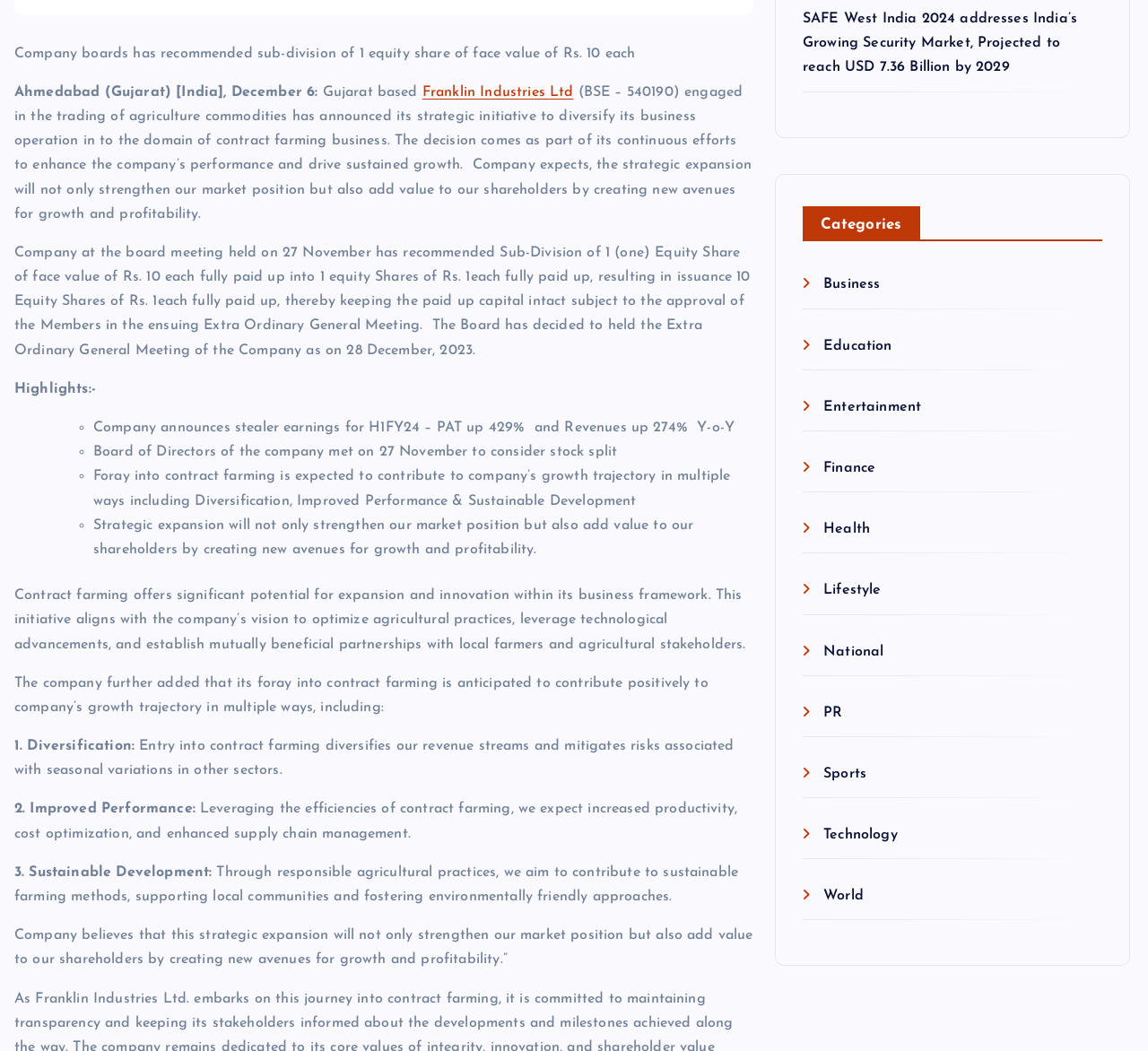Please determine the bounding box coordinates of the element to click on in order to accomplish the following task: "Click the link to Franklin Industries Ltd". Ensure the coordinates are four float numbers ranging from 0 to 1, i.e., [left, top, right, bottom].

[0.368, 0.081, 0.5, 0.095]